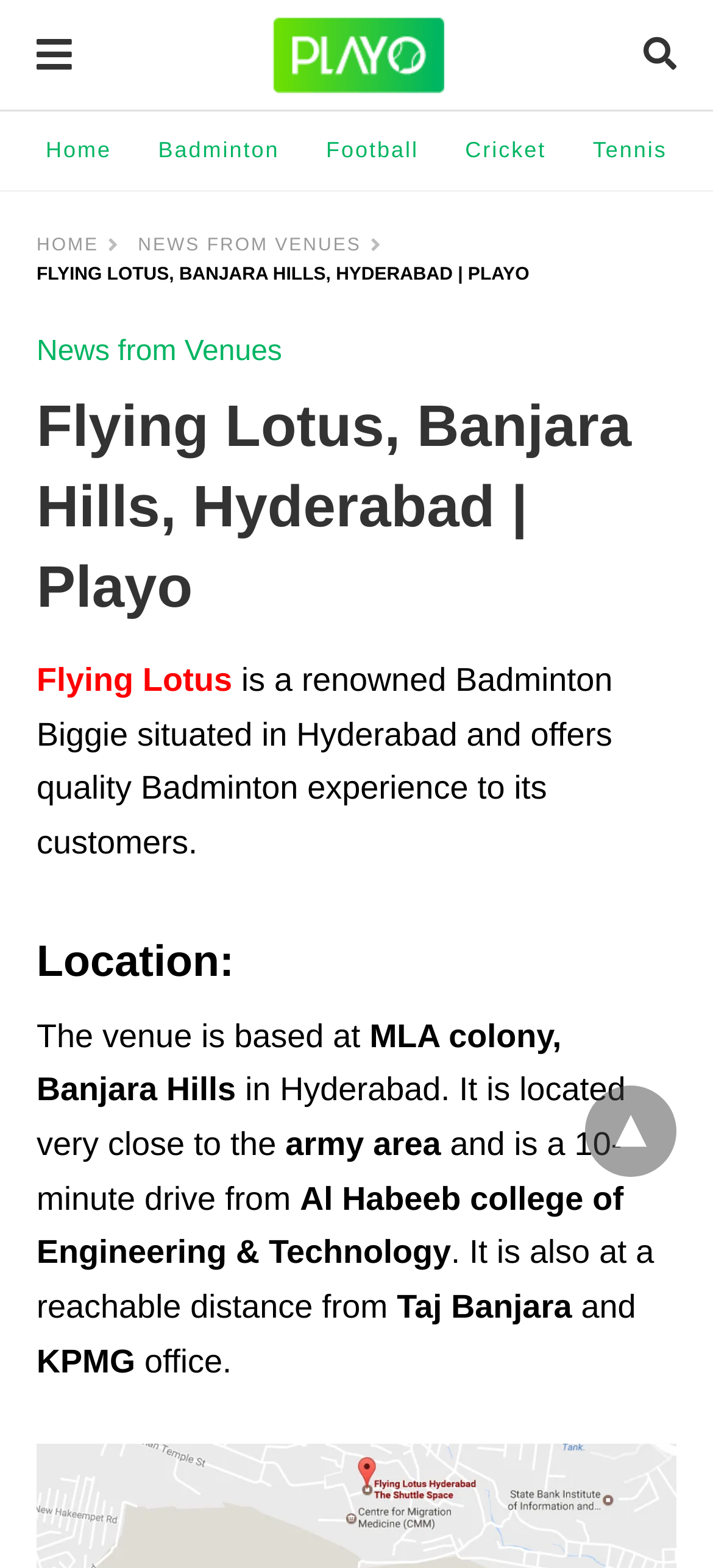Please determine the bounding box coordinates of the element to click on in order to accomplish the following task: "Check the location of Flying Lotus". Ensure the coordinates are four float numbers ranging from 0 to 1, i.e., [left, top, right, bottom].

[0.051, 0.591, 0.949, 0.638]